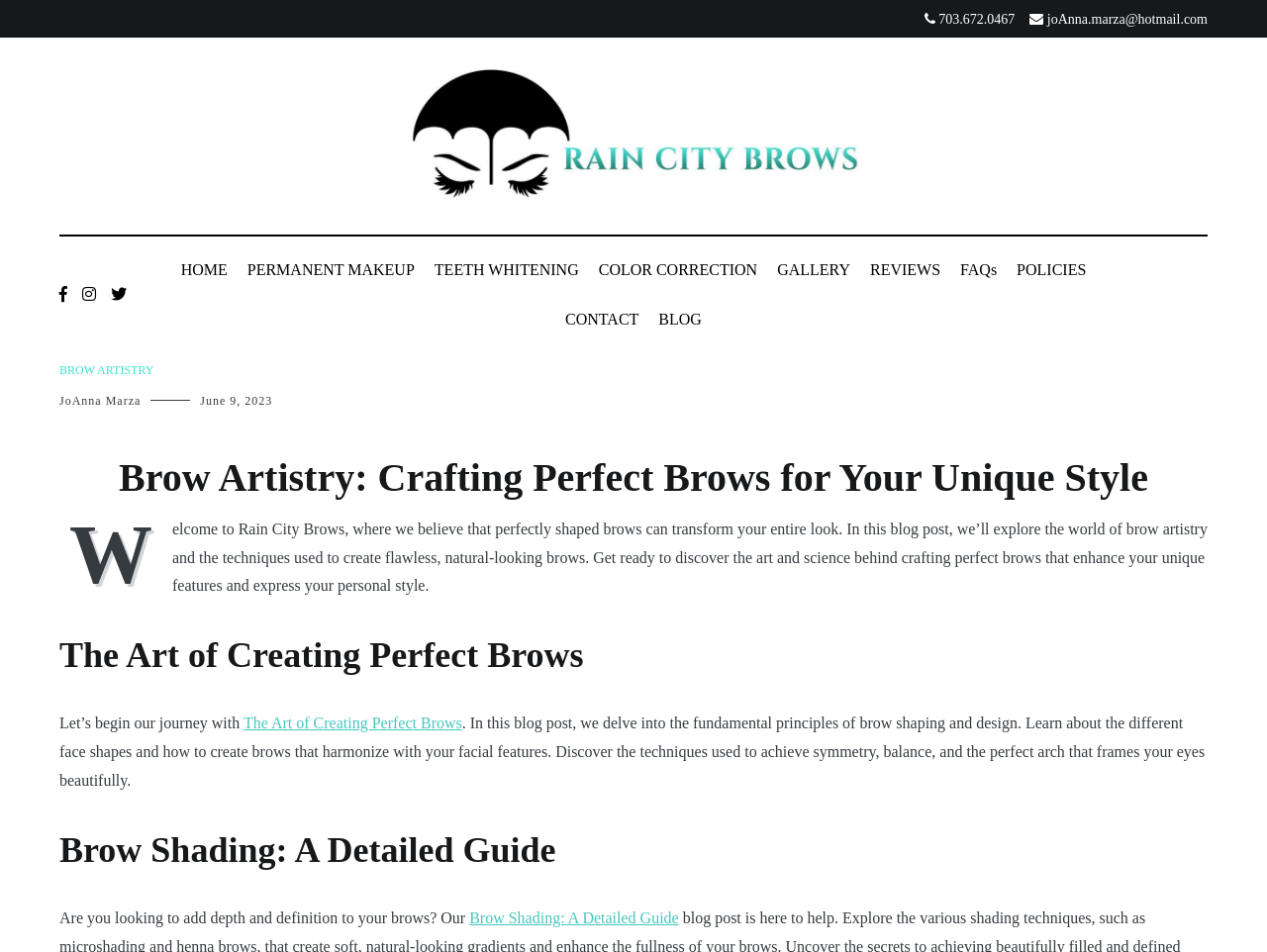Using the provided element description: "joAnna.marza@hotmail.com", determine the bounding box coordinates of the corresponding UI element in the screenshot.

[0.813, 0.012, 0.953, 0.028]